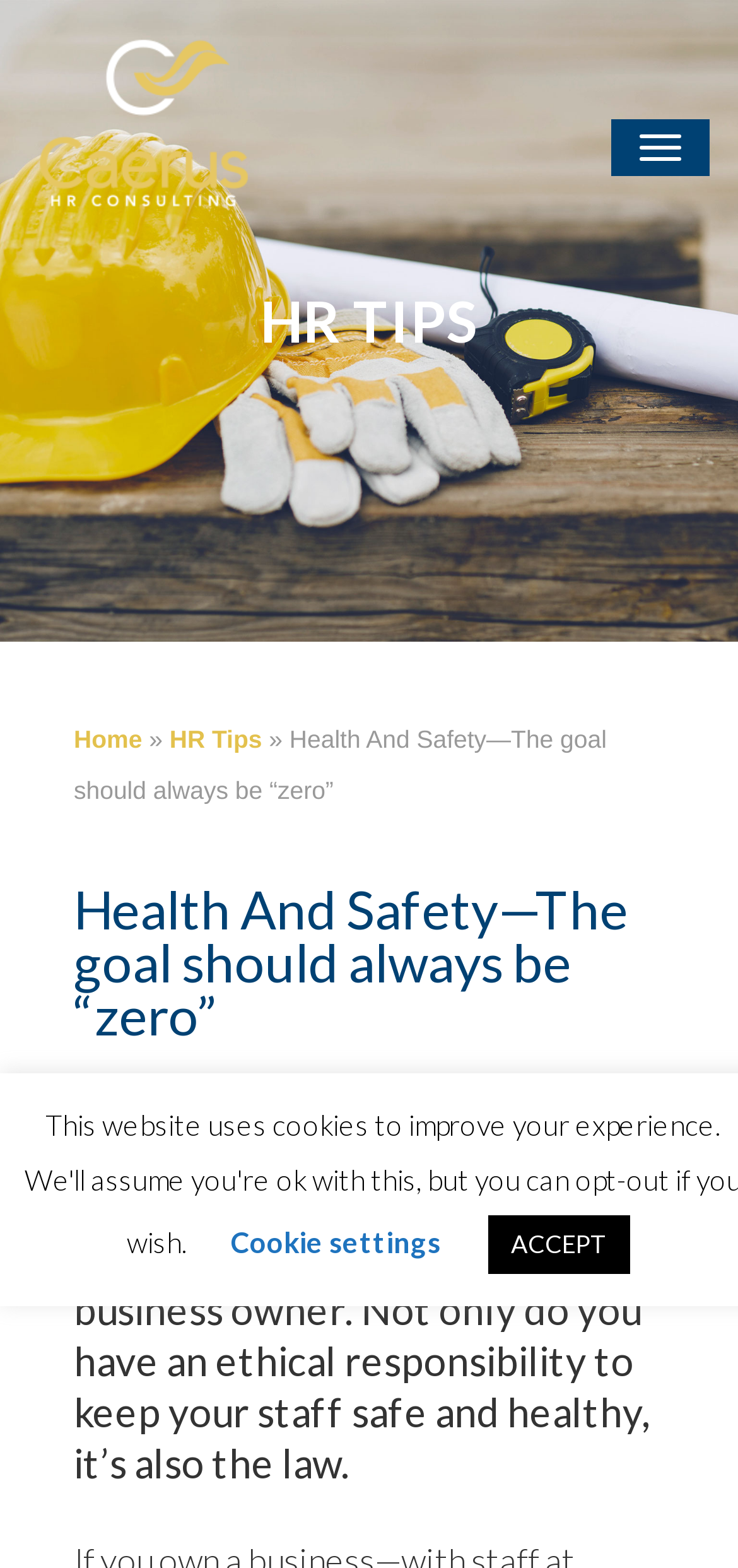Given the element description "Cookie settings", identify the bounding box of the corresponding UI element.

[0.313, 0.781, 0.597, 0.803]